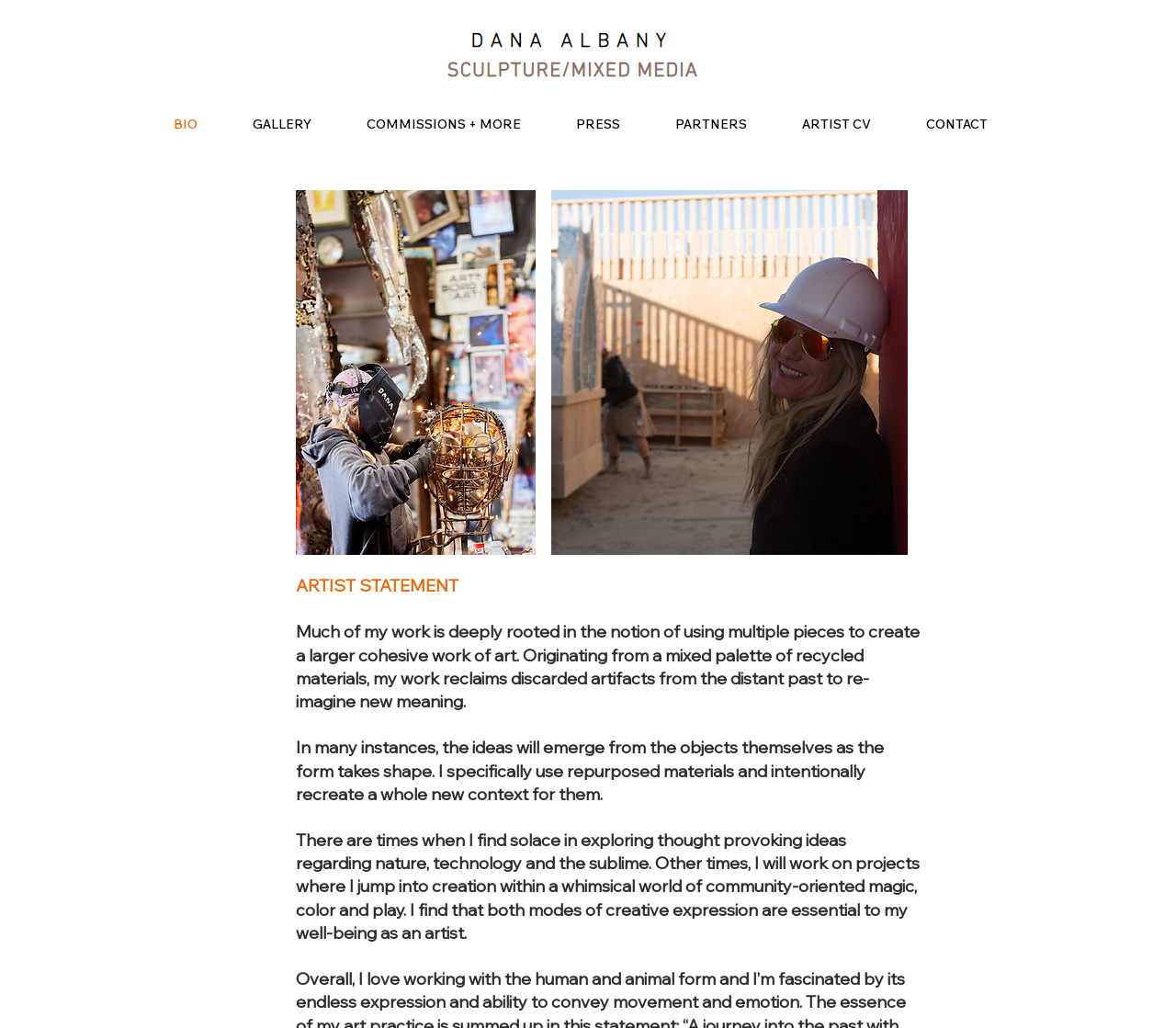What is the theme of the artist's work?
Based on the image, give a concise answer in the form of a single word or short phrase.

Using recycled materials to create new meaning